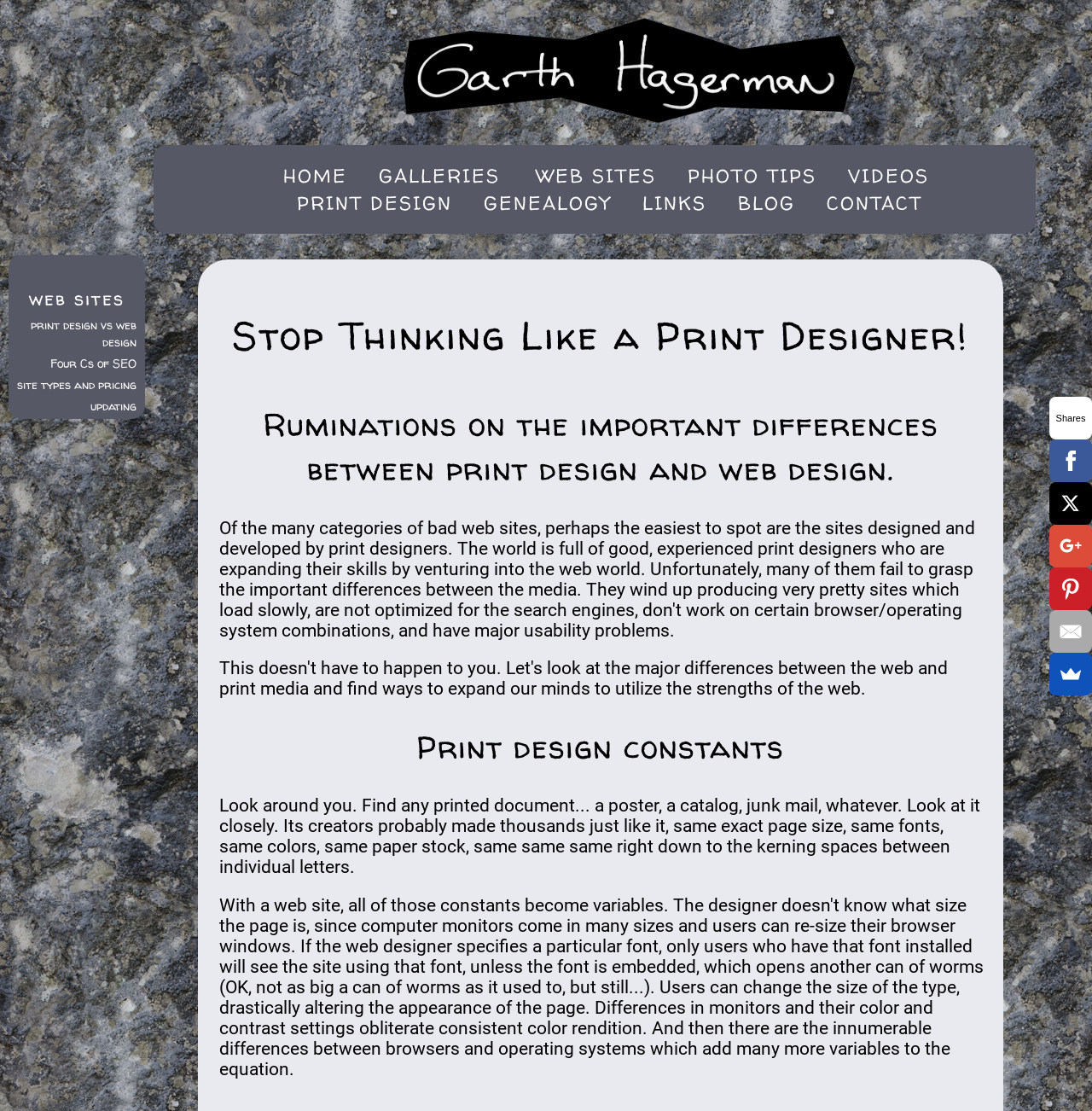Please mark the clickable region by giving the bounding box coordinates needed to complete this instruction: "Share on Facebook".

[0.961, 0.396, 1.0, 0.434]